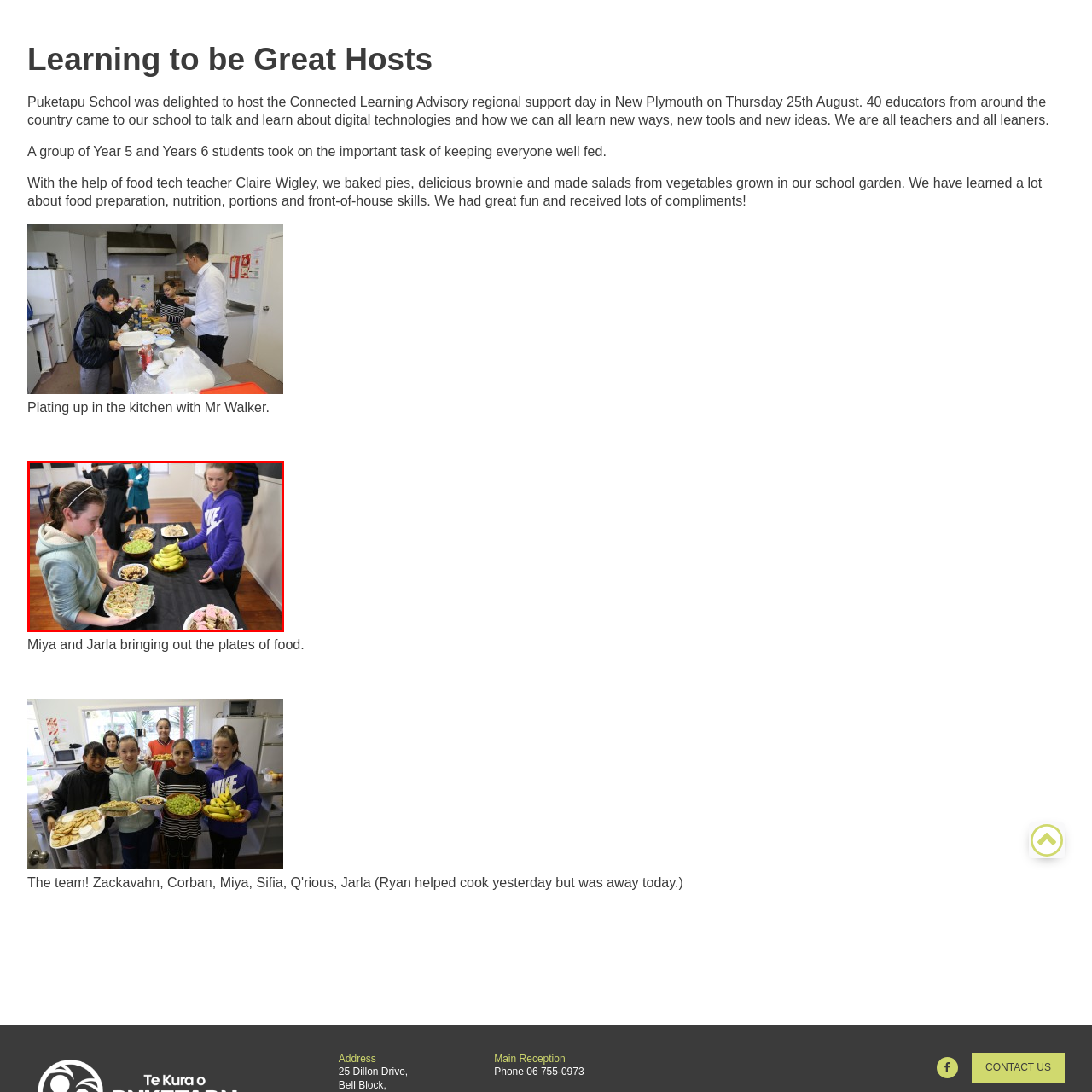Generate an elaborate caption for the image highlighted within the red boundary.

In this vibrant scene from Puketapu School’s regional support day, two students are actively engaged in serving a variety of delicious food items. On a long black table, the girls present an array of treats including colorful cakes and fresh fruit, exemplifying the efforts of the Year 5 and Year 6 students who took on the important role of catering for the event. The girl on the left, dressed in a light blue hoodie, carefully balances a platter filled with an assortment of baked goods, showcasing their culinary skills and teamwork. The girl on the right, clad in a purple hoodie, is seen arranging bananas onto a plate, adding to the inviting spread. In the background, other students are mingling, contributing to the lively atmosphere focused on sharing and learning about food preparation. This hands-on experience not only highlights their contributions but also enriches their understanding of nutrition and hospitality.